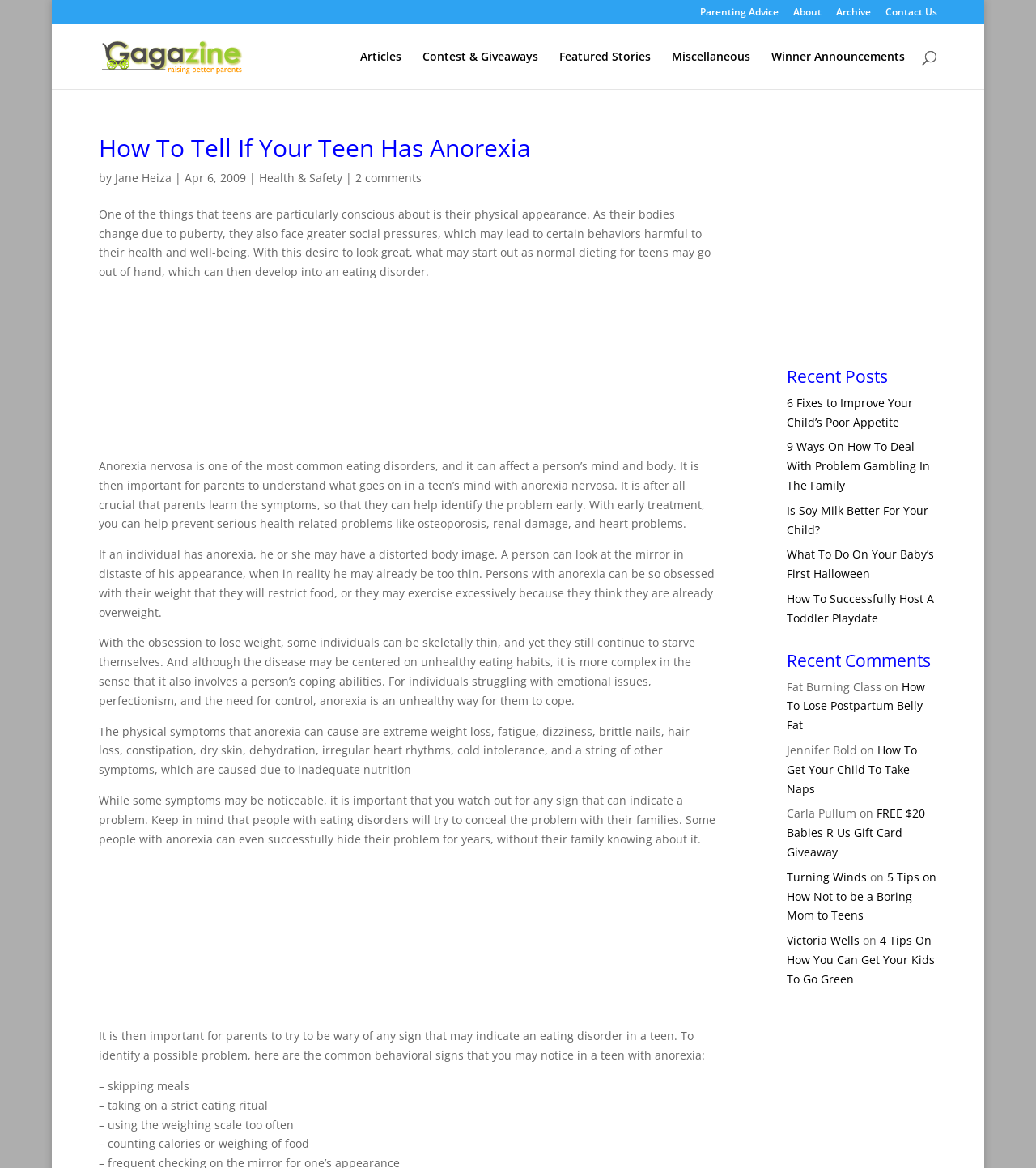Using the element description Archive, predict the bounding box coordinates for the UI element. Provide the coordinates in (top-left x, top-left y, bottom-right x, bottom-right y) format with values ranging from 0 to 1.

[0.807, 0.006, 0.841, 0.021]